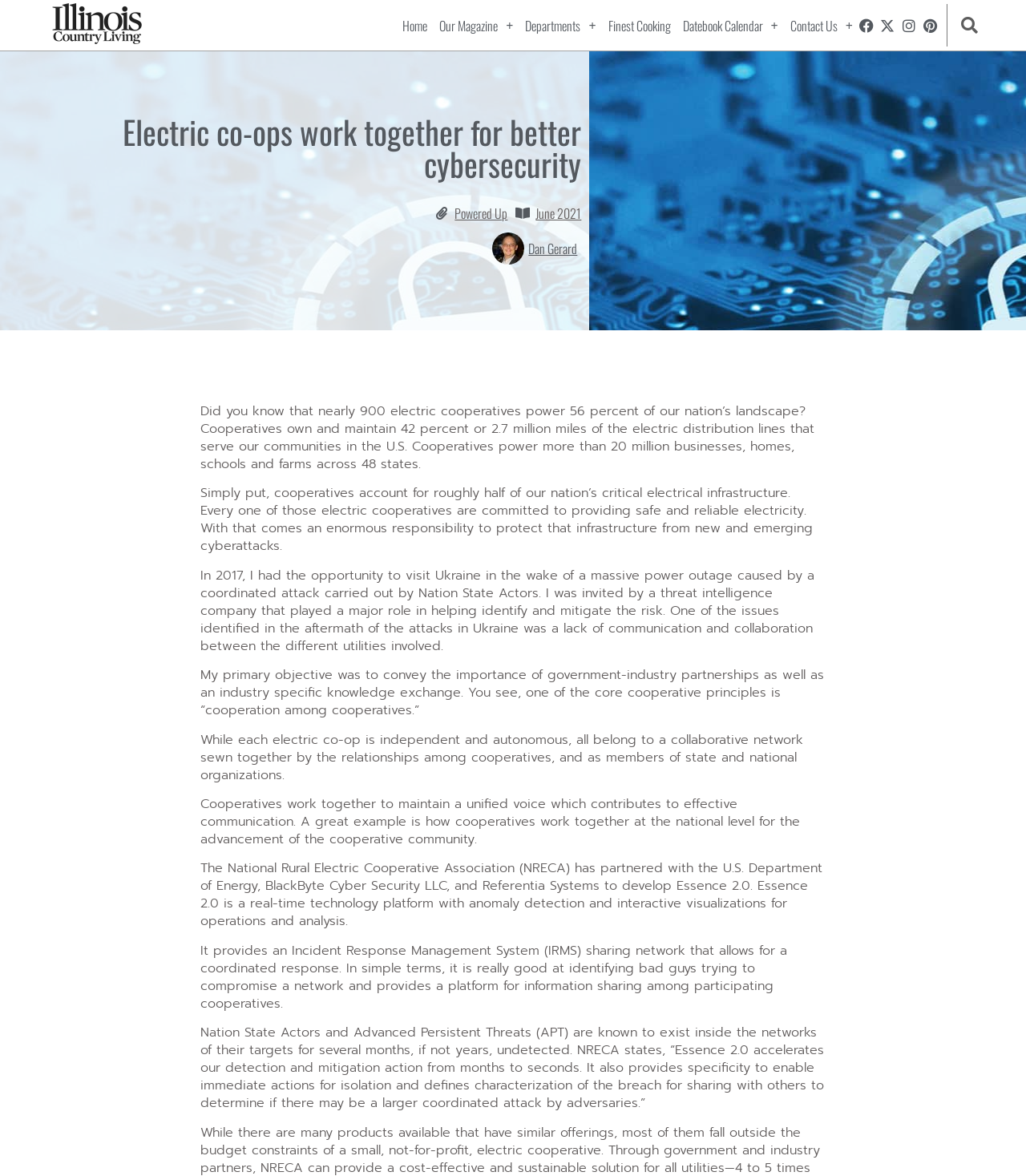Answer with a single word or phrase: 
What is the name of the organization mentioned in the article?

NRECA